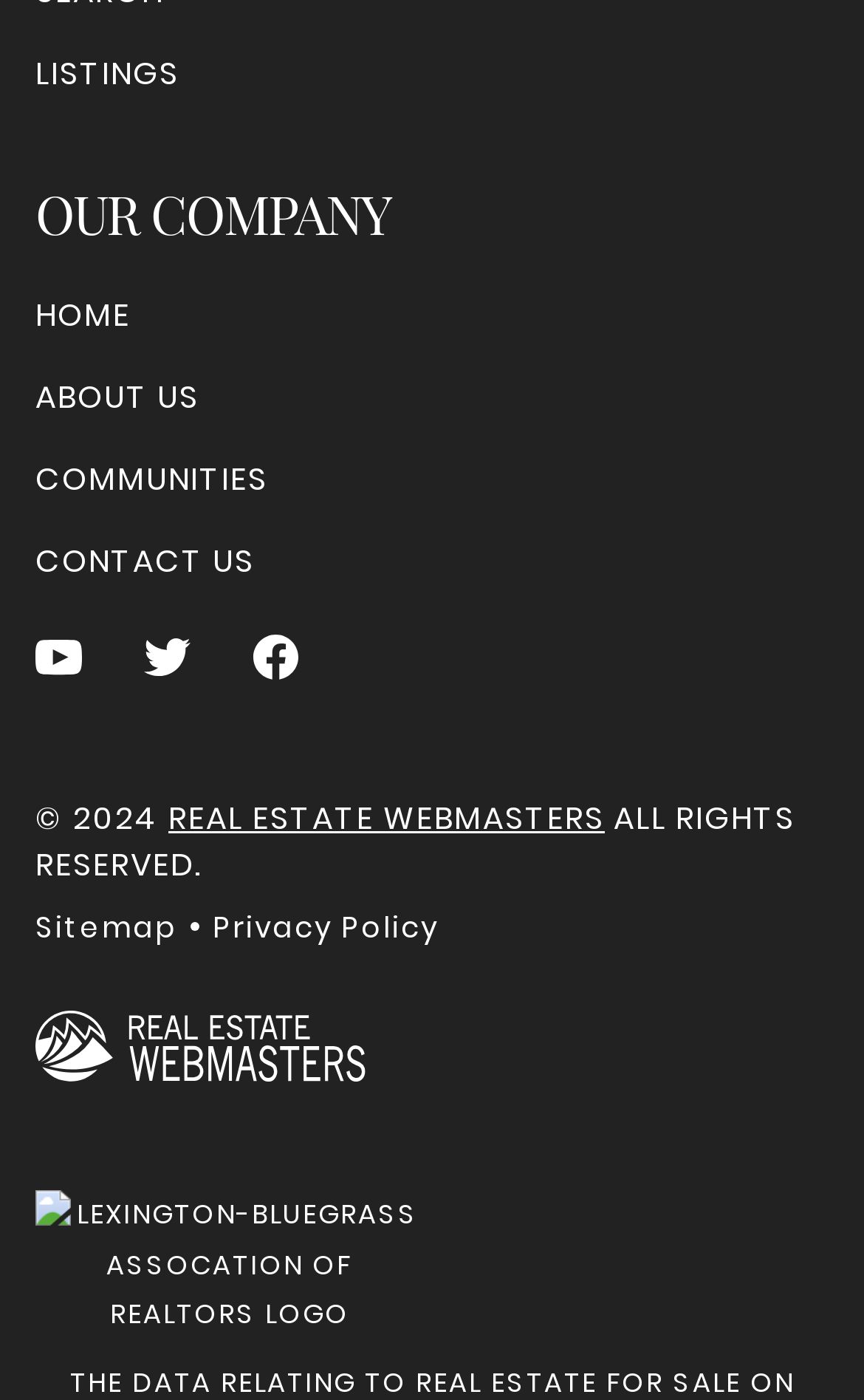How many social media links are there?
Using the image as a reference, give an elaborate response to the question.

I counted the number of social media links by looking at the links with images of social media platforms, which are Youtube, Twitter, and Facebook.